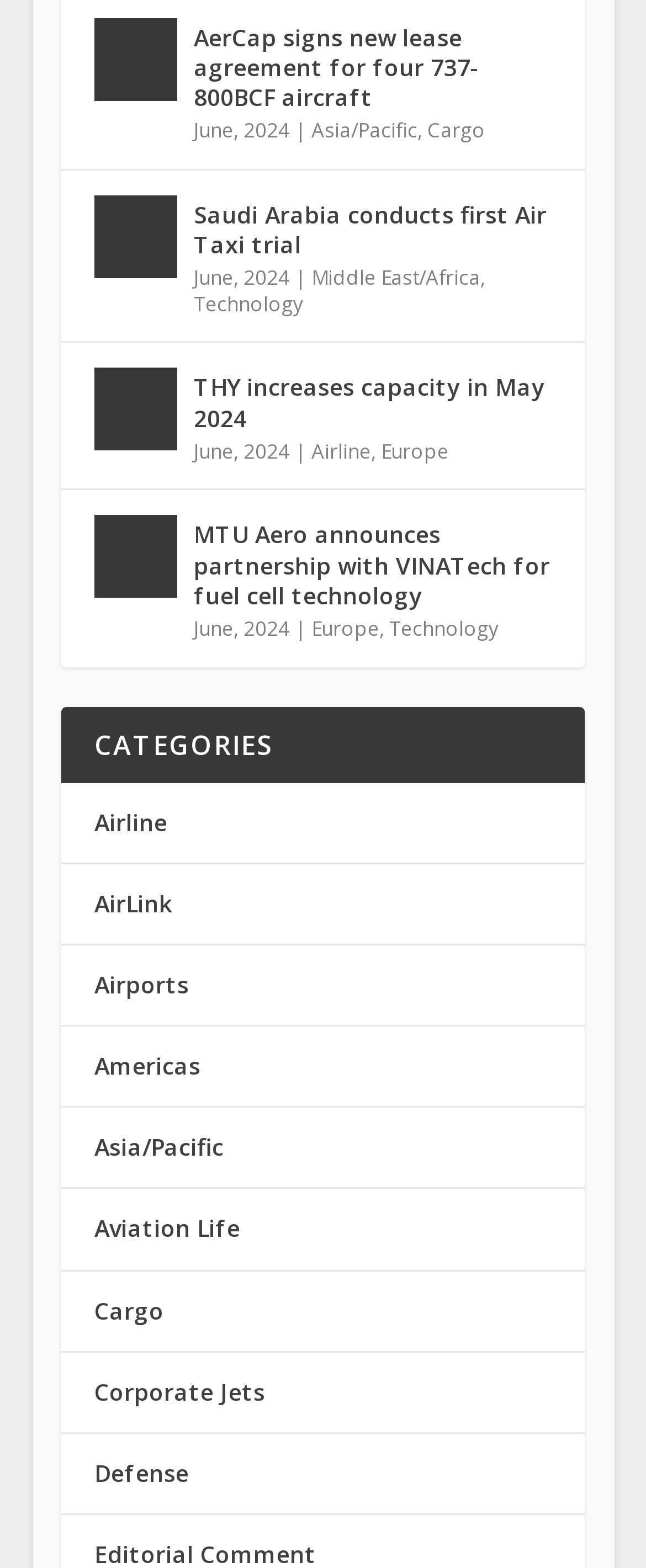Indicate the bounding box coordinates of the clickable region to achieve the following instruction: "Explore news in Airline category."

[0.482, 0.279, 0.574, 0.296]